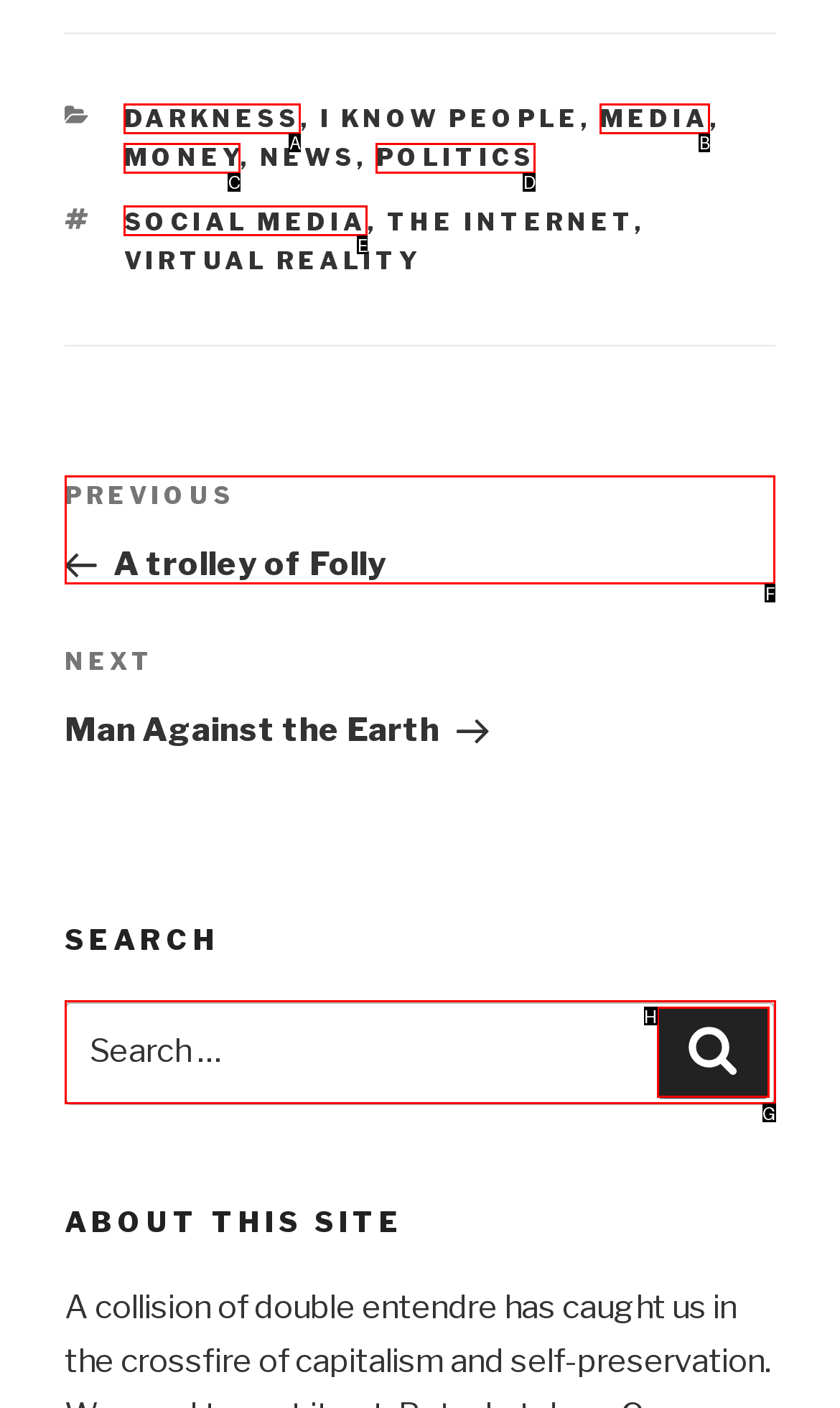Tell me which one HTML element I should click to complete this task: Go to the previous post Answer with the option's letter from the given choices directly.

F